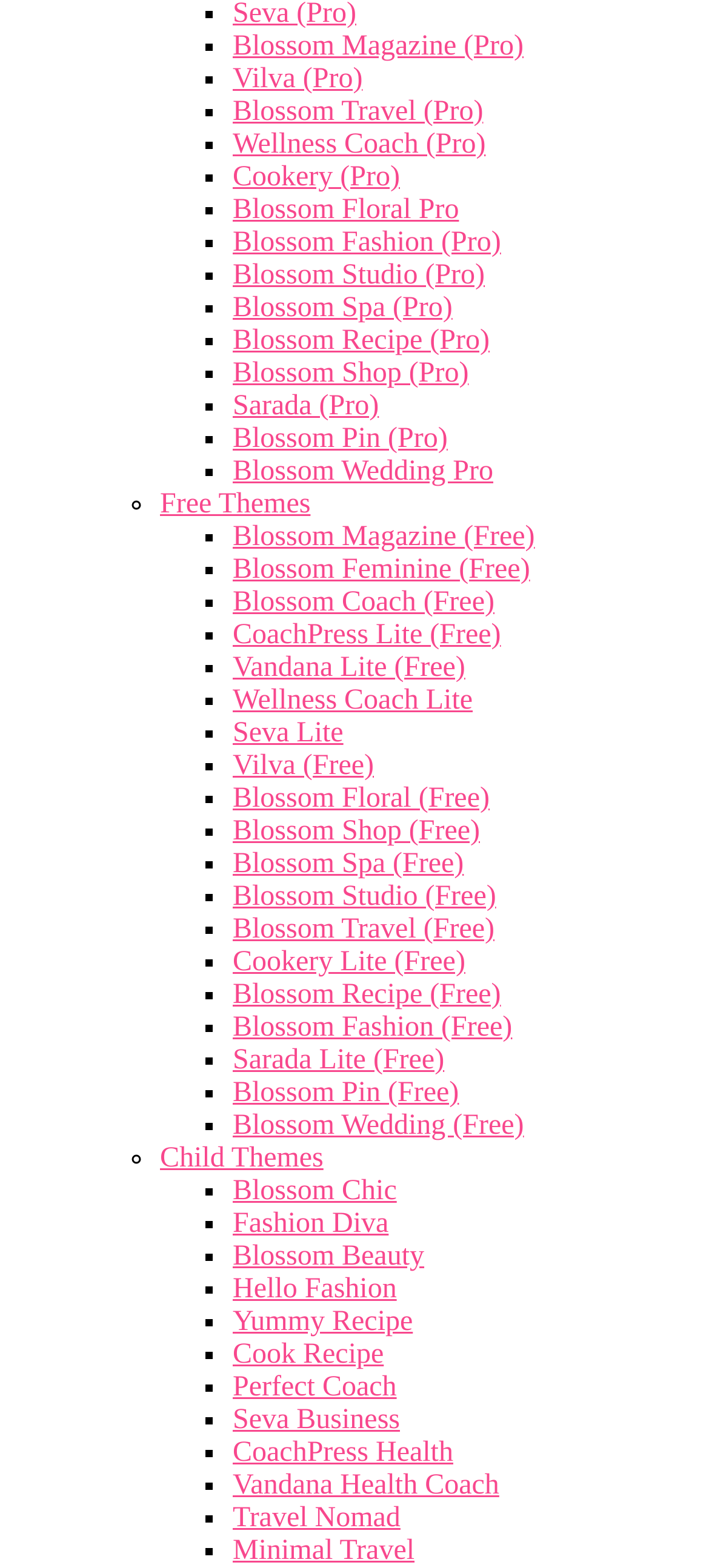Provide the bounding box coordinates for the specified HTML element described in this description: "Travel Nomad". The coordinates should be four float numbers ranging from 0 to 1, in the format [left, top, right, bottom].

[0.328, 0.958, 0.565, 0.978]